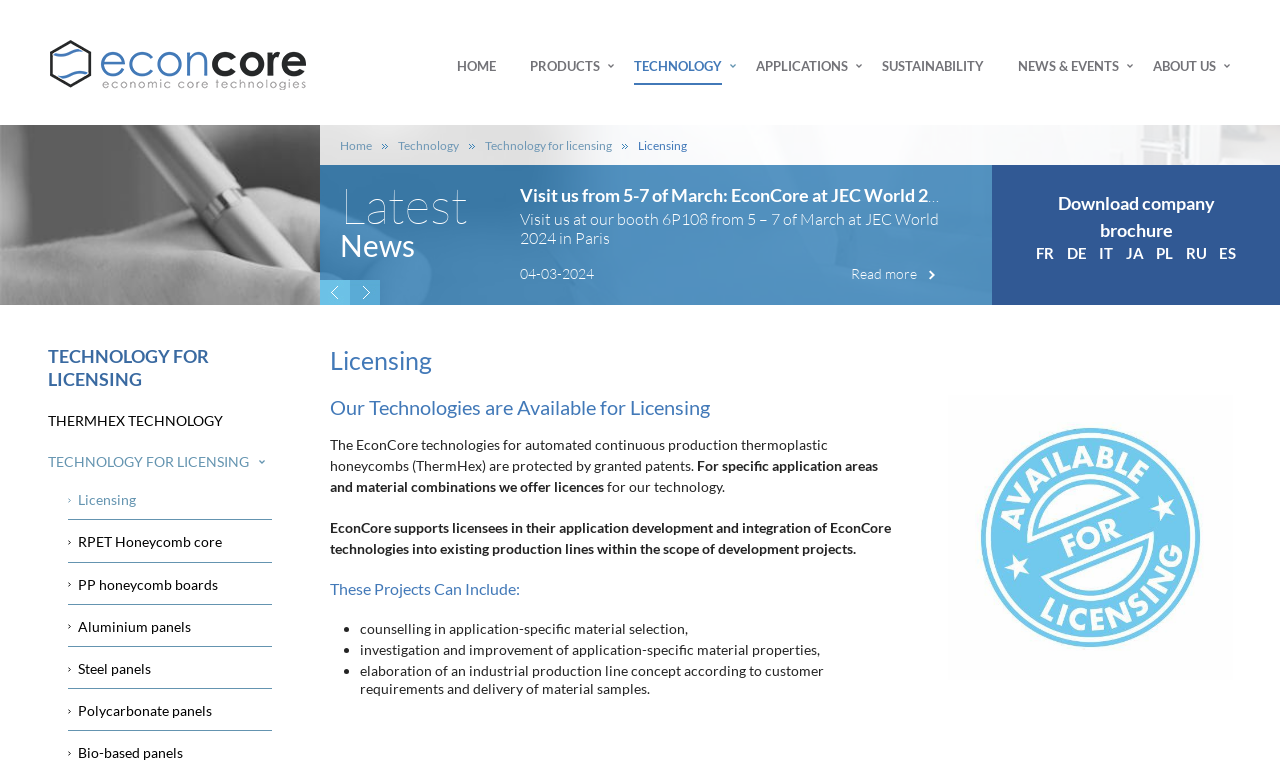Show the bounding box coordinates of the region that should be clicked to follow the instruction: "Read more about EconCore at JEC World 2024 in Paris."

[0.665, 0.346, 0.736, 0.37]